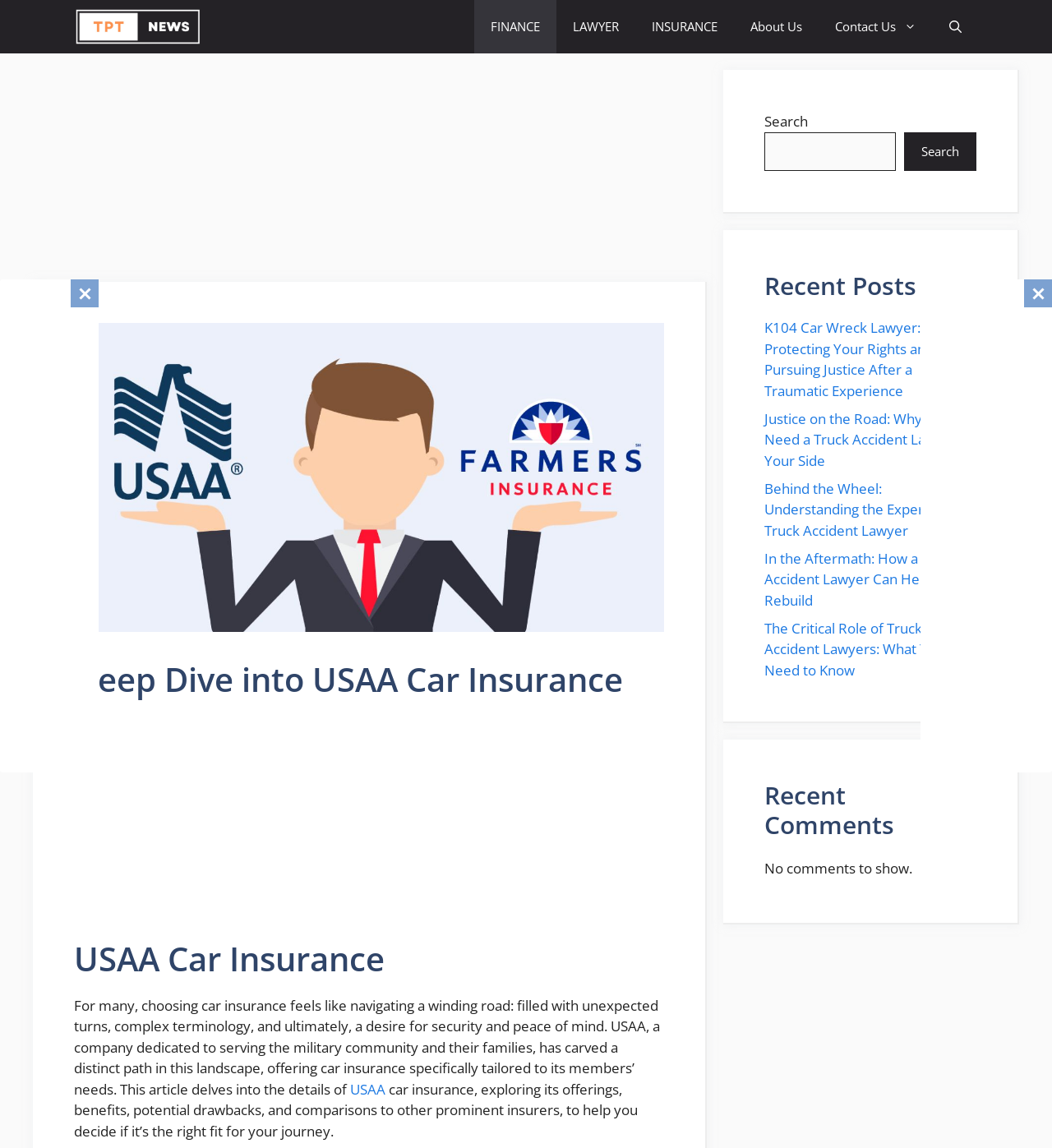Could you indicate the bounding box coordinates of the region to click in order to complete this instruction: "Click the 'FINANCE' link".

[0.451, 0.0, 0.529, 0.047]